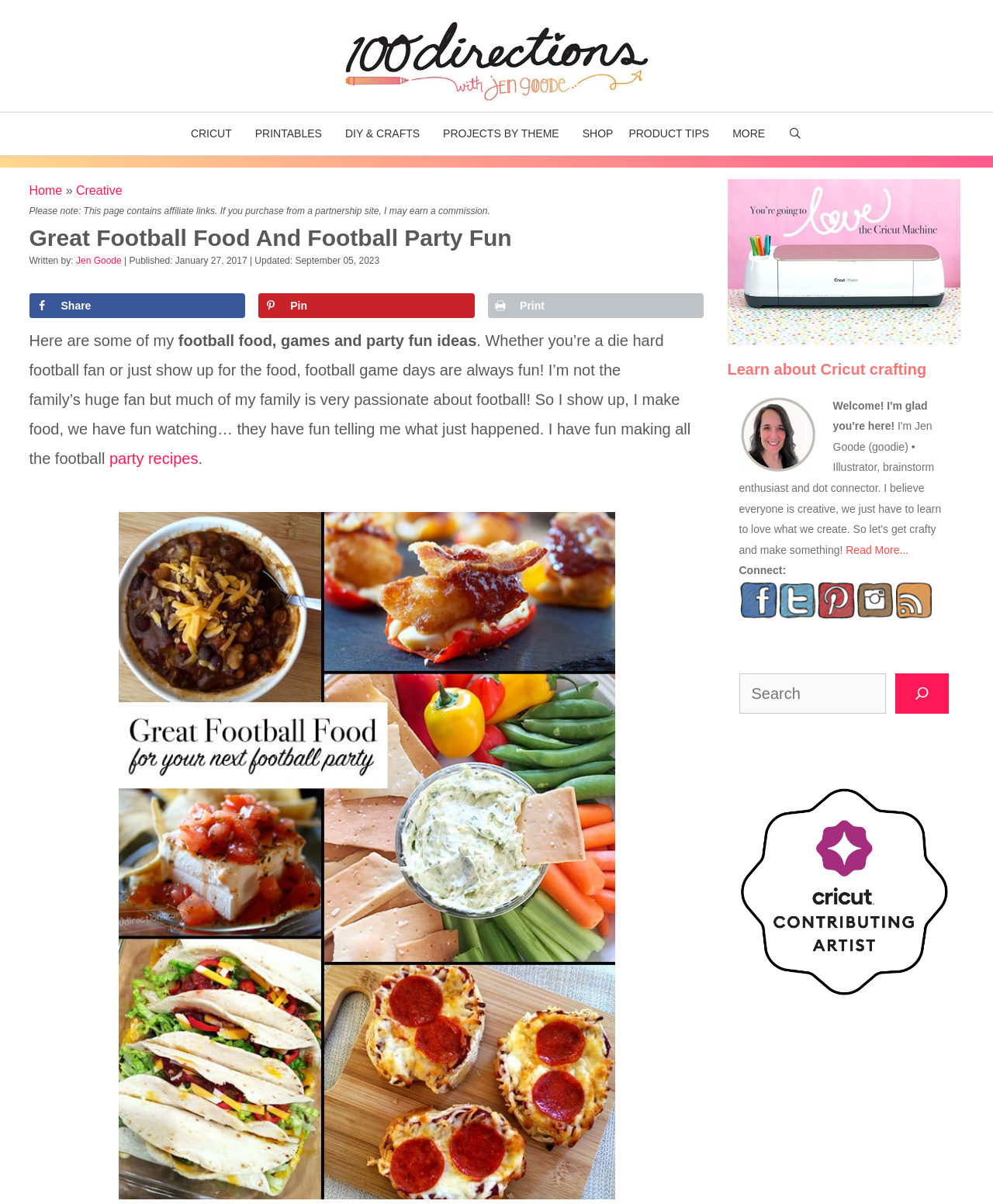Specify the bounding box coordinates of the element's area that should be clicked to execute the given instruction: "Click on the '100 Directions' link". The coordinates should be four float numbers between 0 and 1, i.e., [left, top, right, bottom].

[0.344, 0.043, 0.656, 0.057]